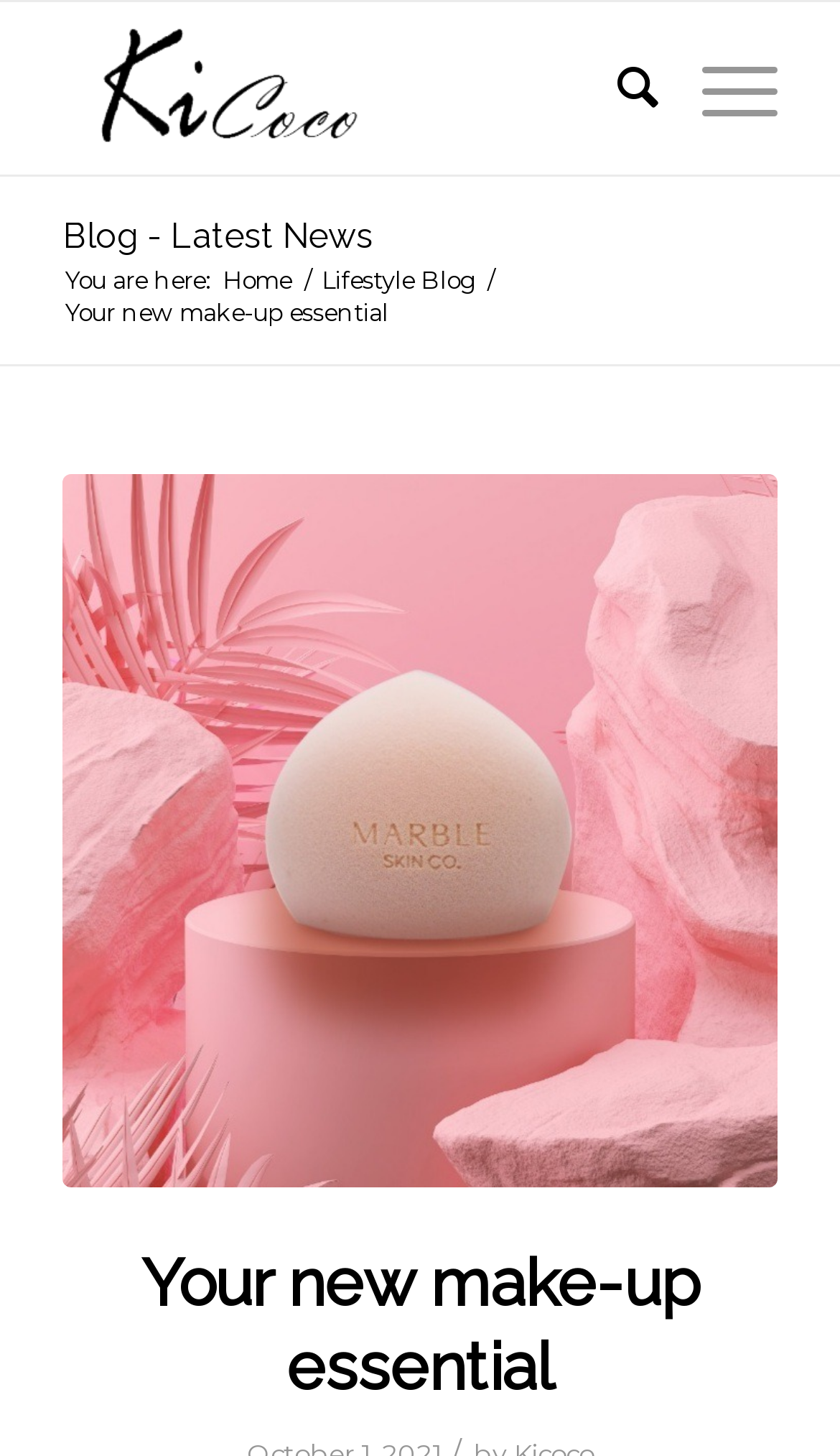Please extract the webpage's main title and generate its text content.

Your new make-up essential